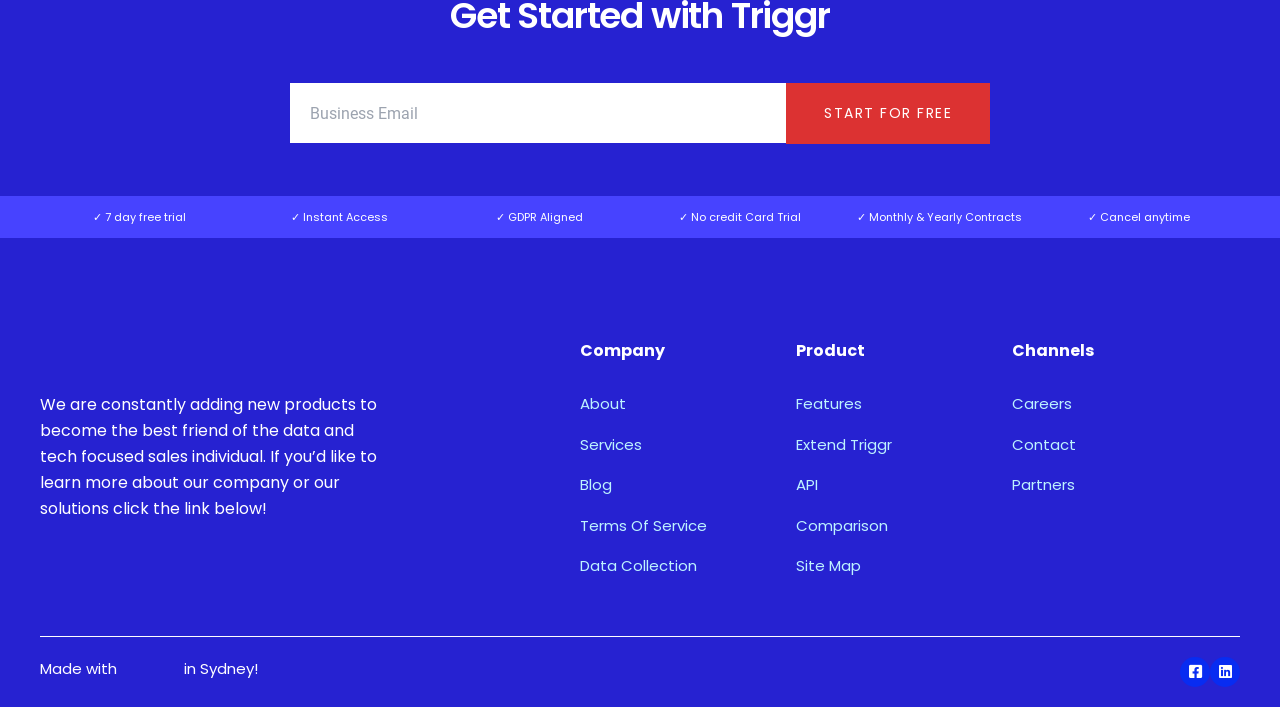Reply to the question below using a single word or brief phrase:
How many links are there under the 'Product' category?

4